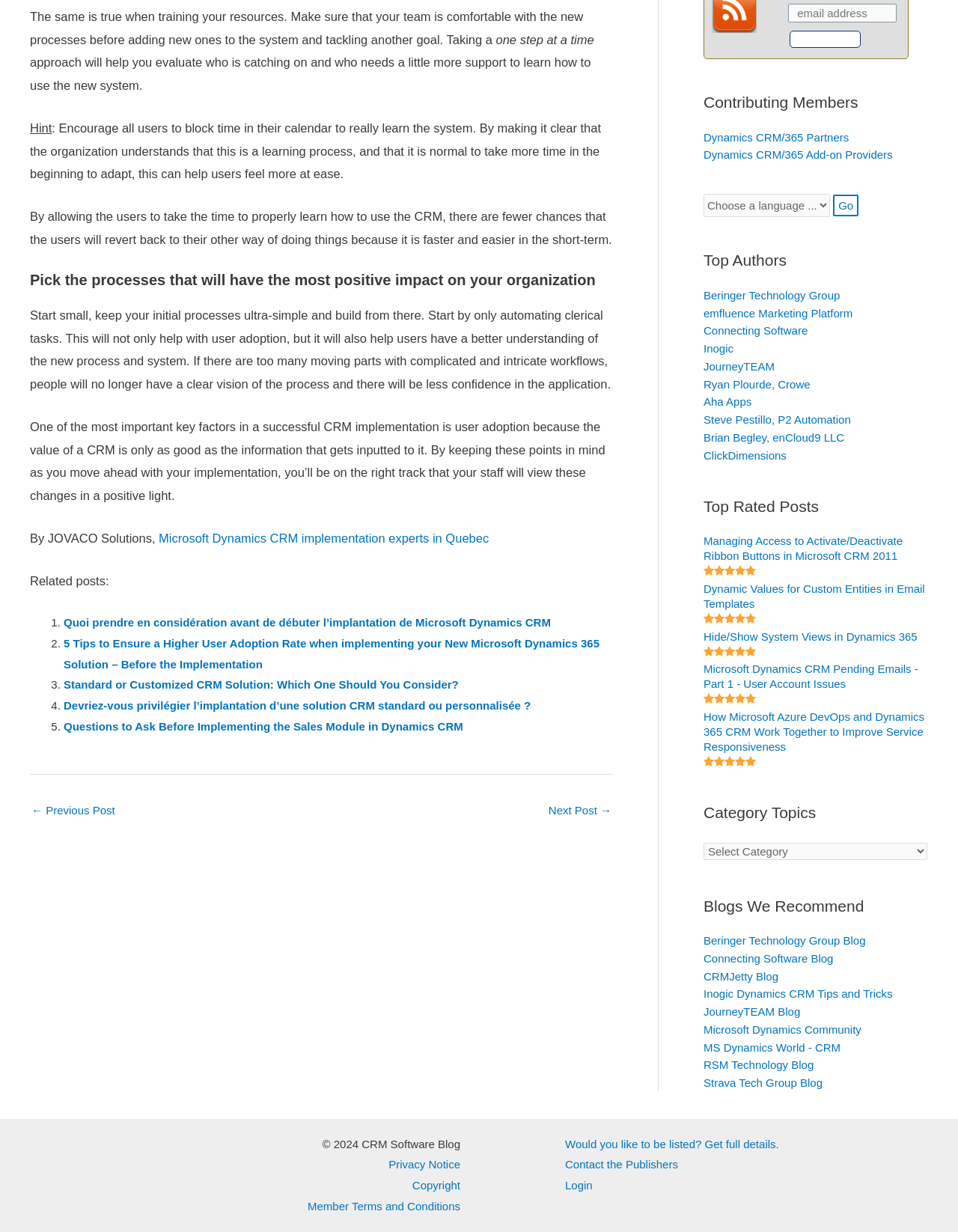What is the purpose of the 'Subscribe' button? Refer to the image and provide a one-word or short phrase answer.

To subscribe to a newsletter